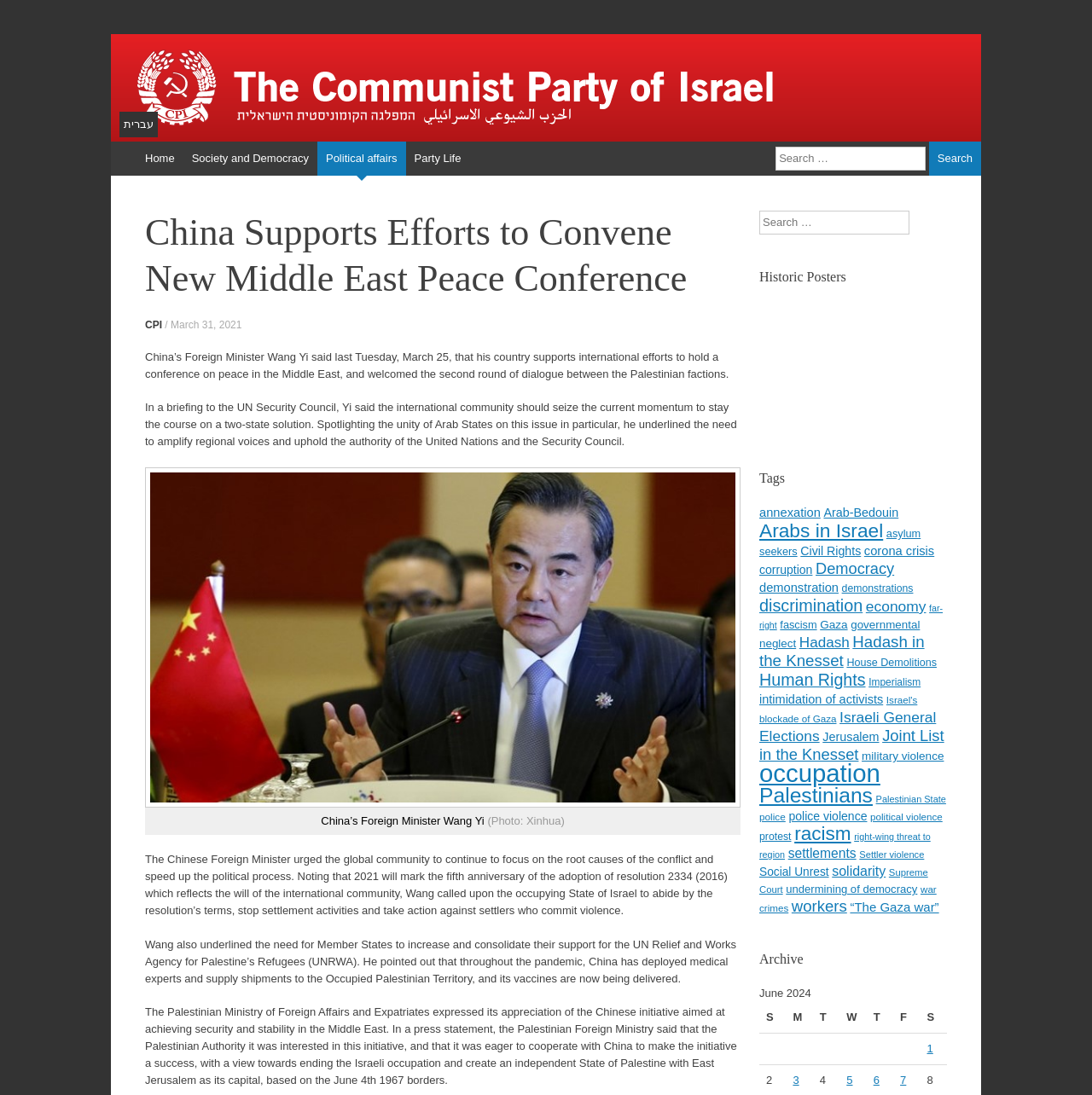What is the purpose of the search box in the webpage?
Please provide a comprehensive answer to the question based on the webpage screenshot.

The webpage has a search box with a placeholder text 'Search' and a button with the text 'Search', indicating that the purpose of the search box is to allow users to search the website for specific content.